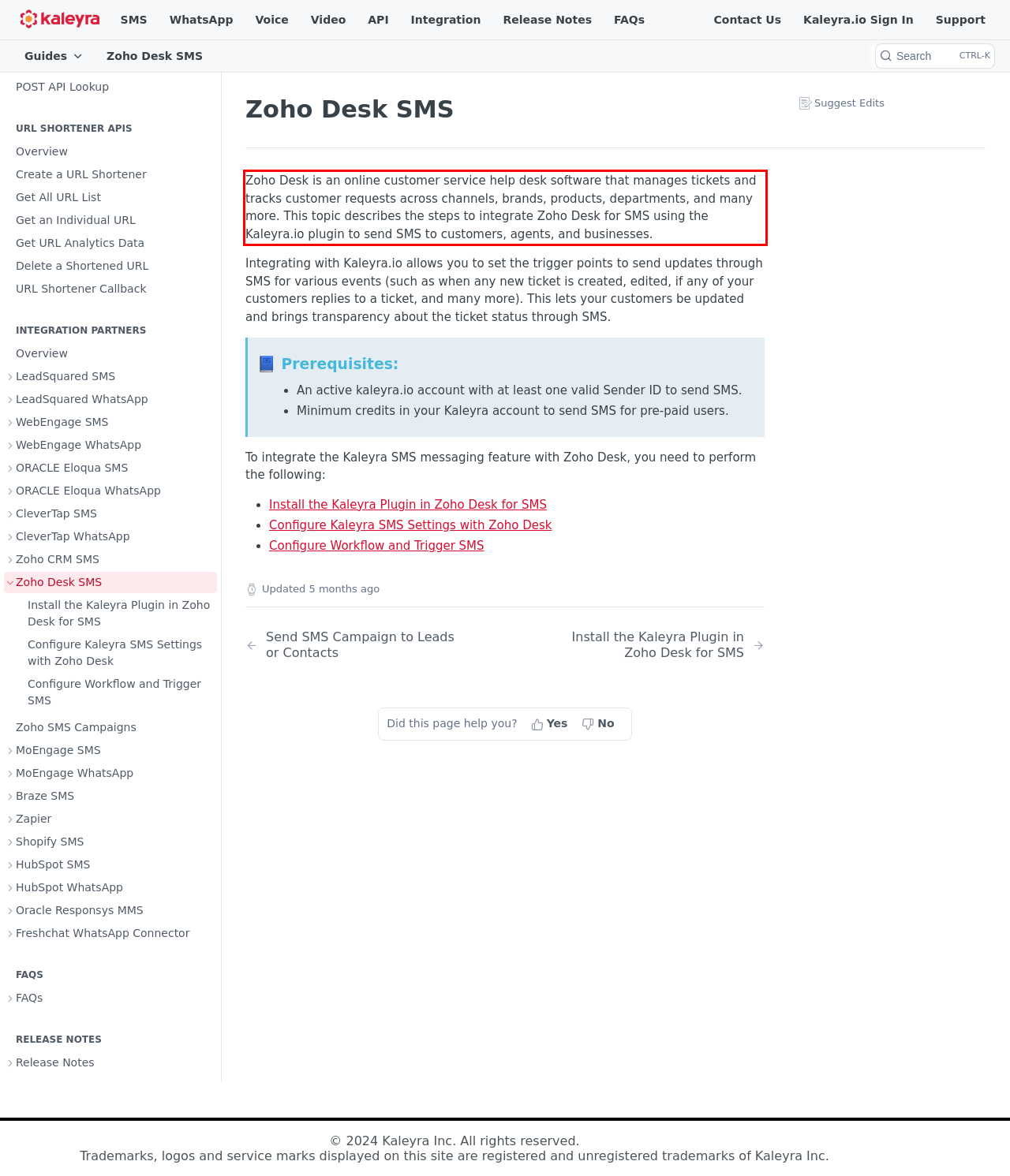Please analyze the provided webpage screenshot and perform OCR to extract the text content from the red rectangle bounding box.

Zoho Desk is an online customer service help desk software that manages tickets and tracks customer requests across channels, brands, products, departments, and many more. This topic describes the steps to integrate Zoho Desk for SMS using the Kaleyra.io plugin to send SMS to customers, agents, and businesses.